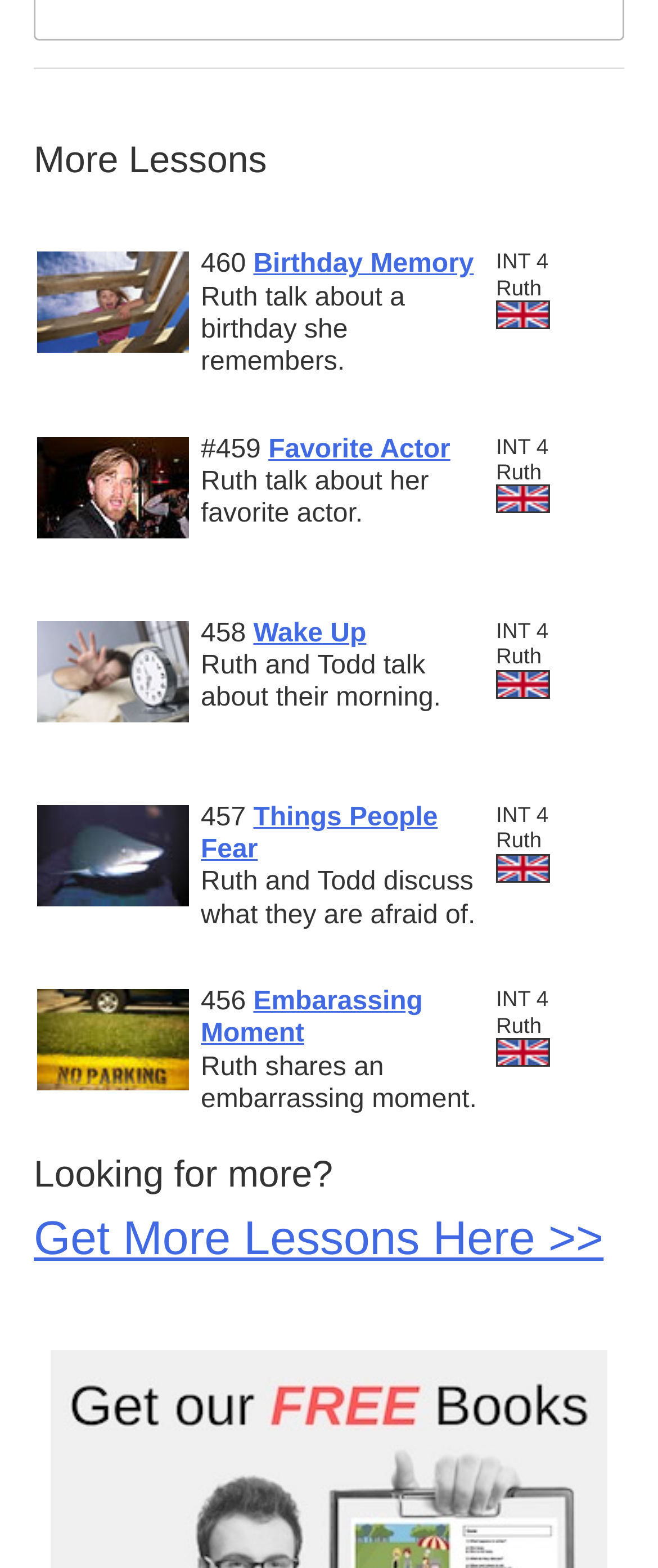Answer the question below in one word or phrase:
How many lessons are listed on this webpage?

6